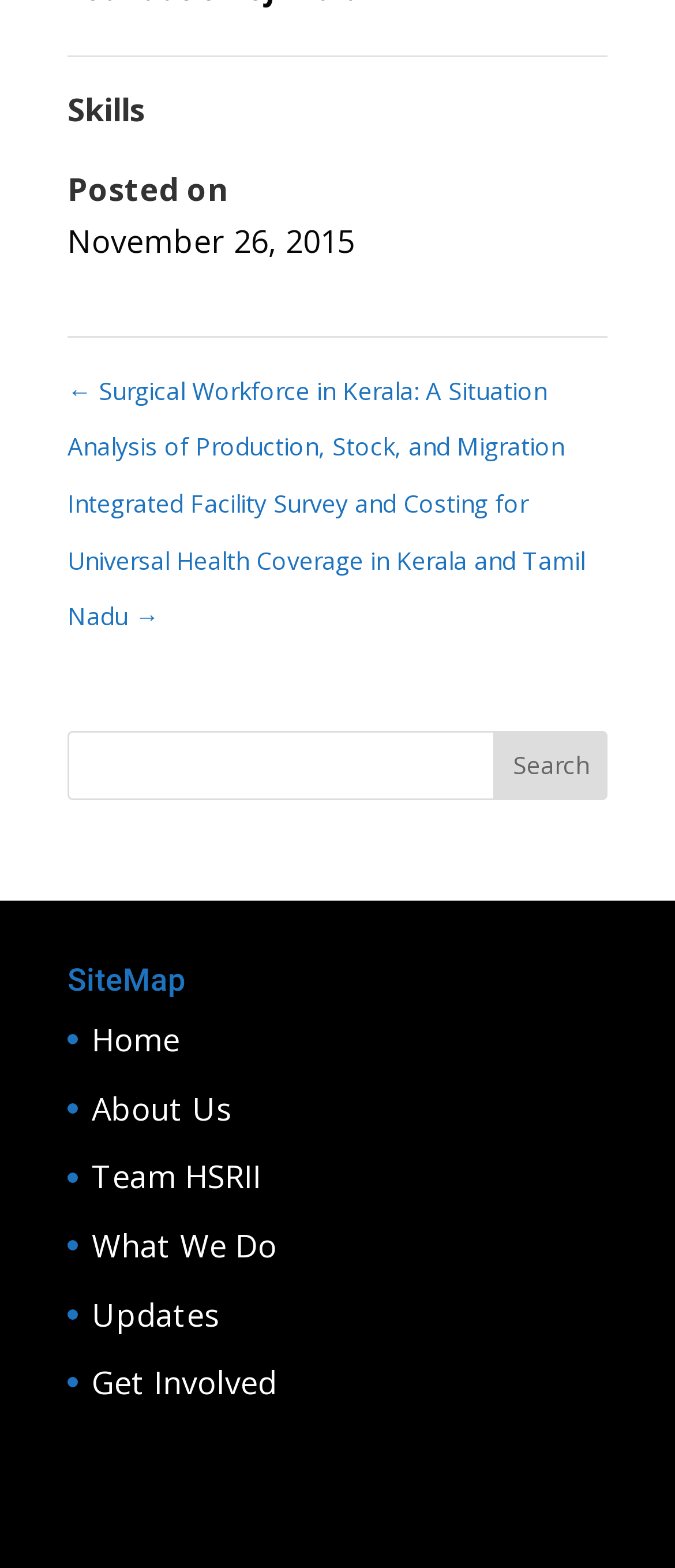Please determine the bounding box coordinates for the UI element described as: "Get Involved".

[0.136, 0.868, 0.41, 0.895]